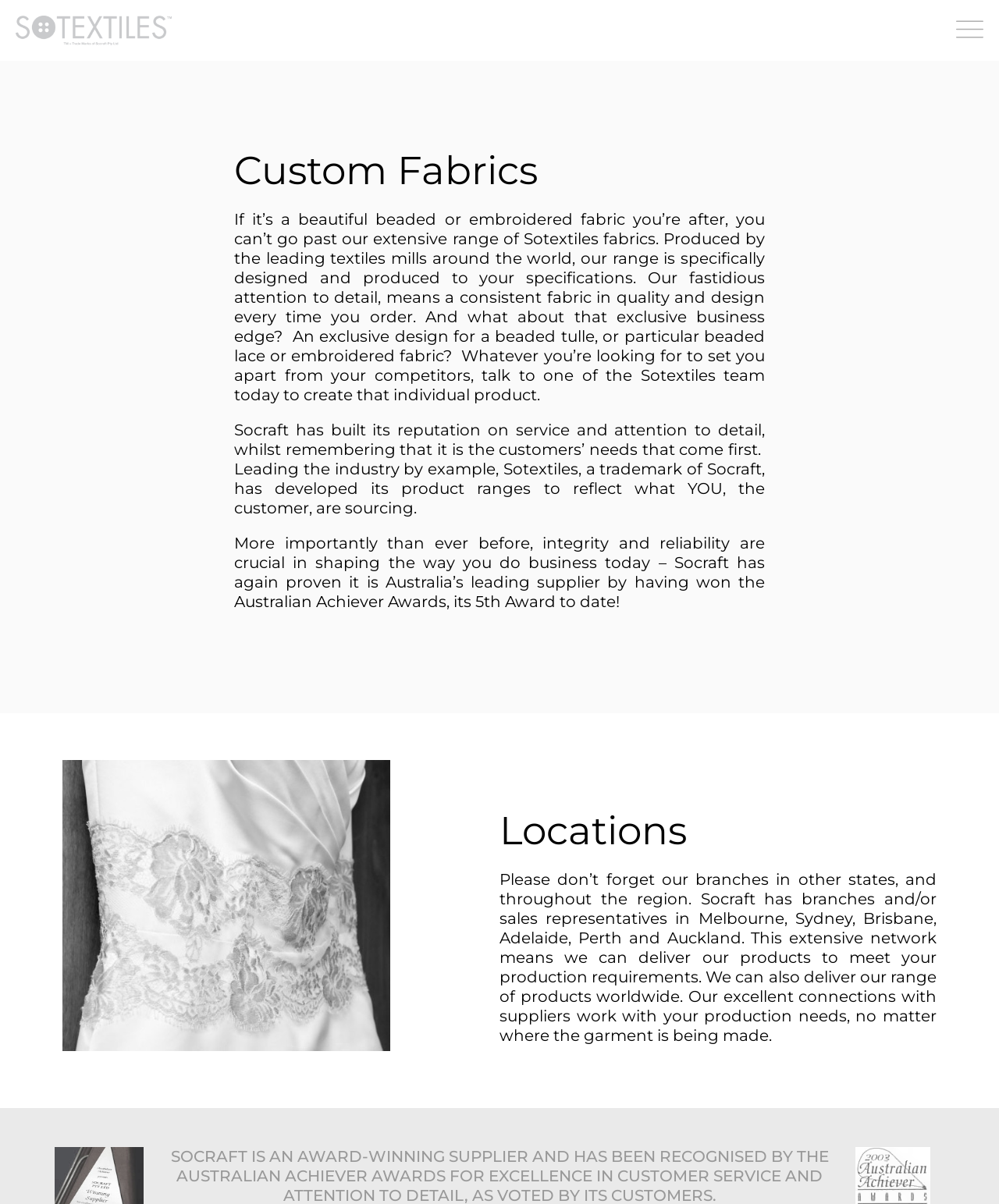Please answer the following question using a single word or phrase: 
What type of fabrics does So-Textiles offer?

Custom fabrics